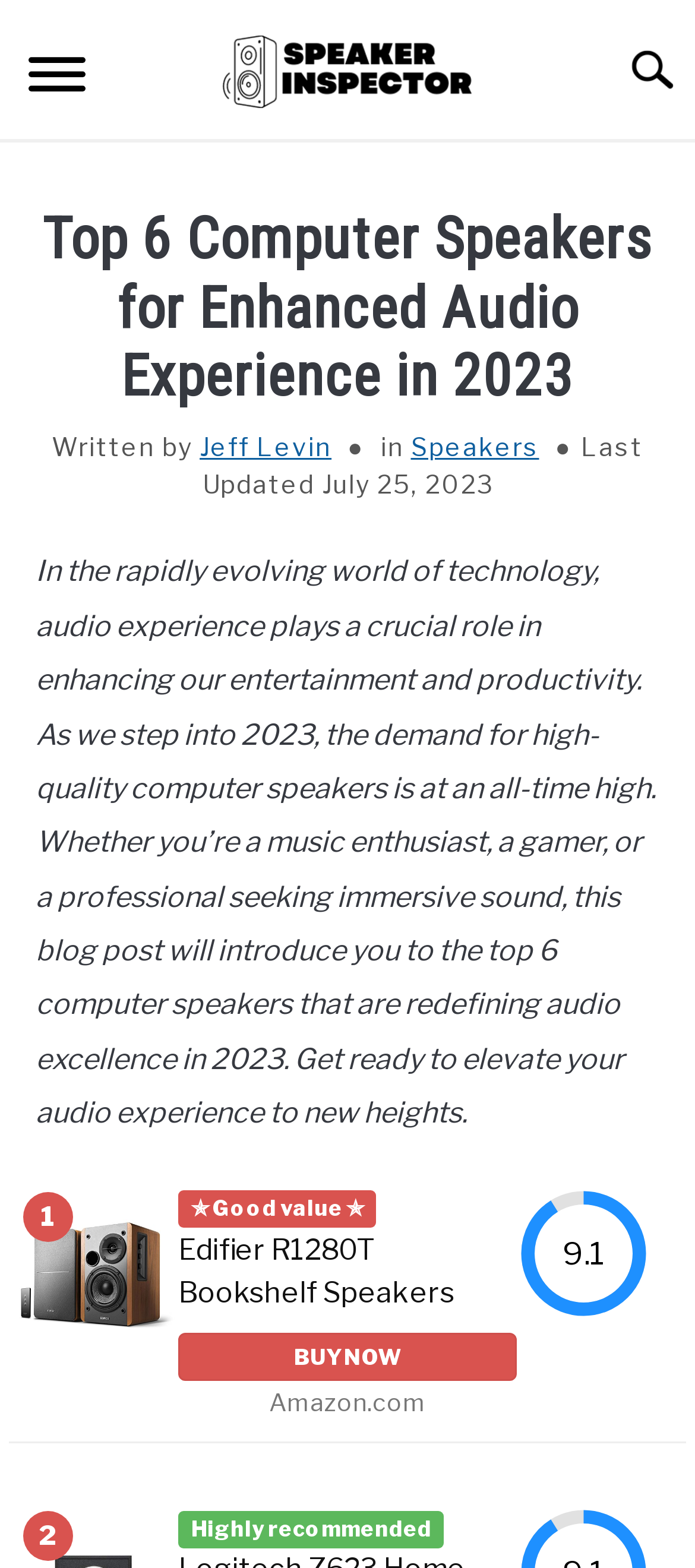Please locate the bounding box coordinates of the element that should be clicked to complete the given instruction: "Read newsletter no 21".

None